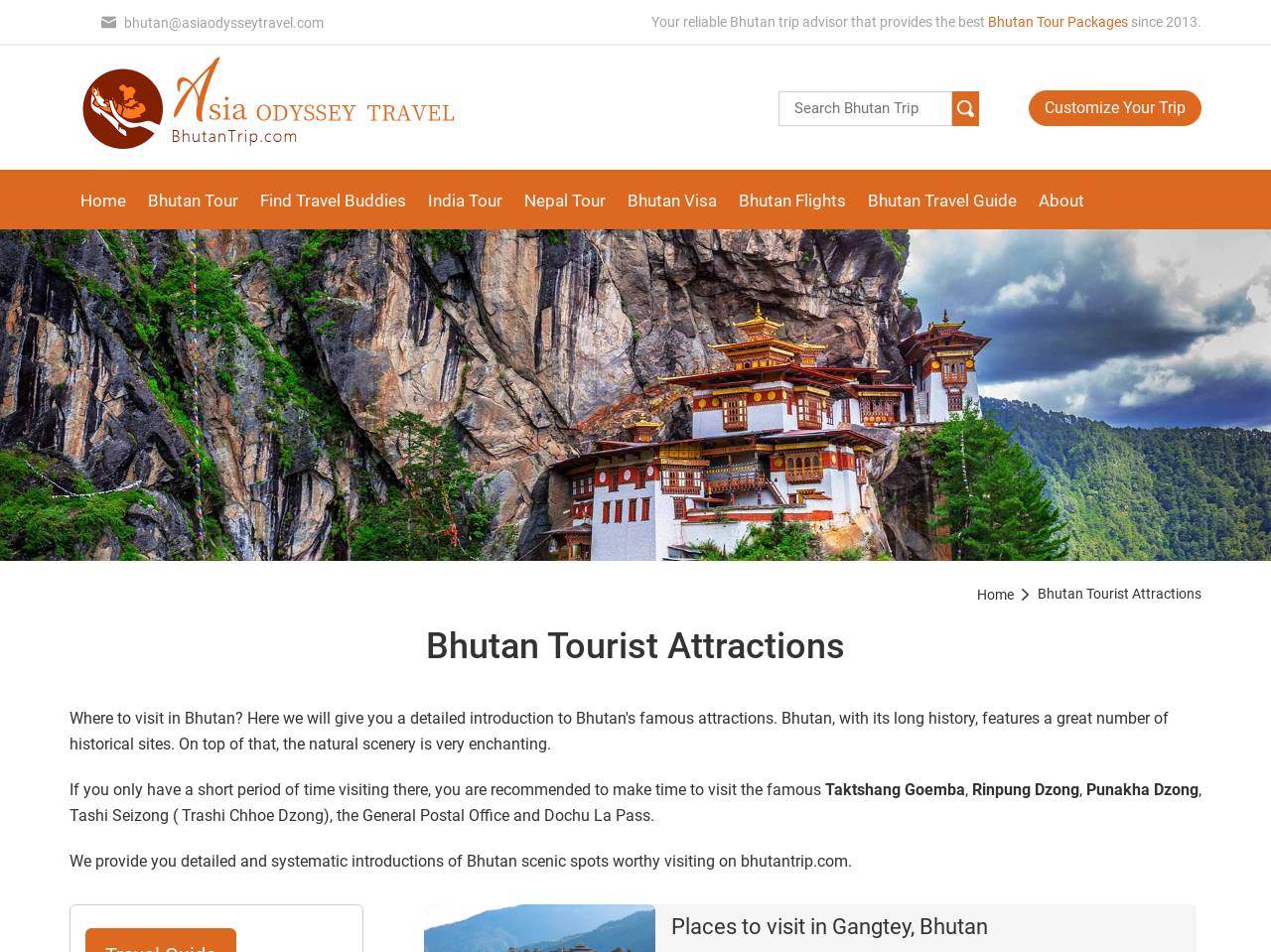Determine the bounding box coordinates for the area that should be clicked to carry out the following instruction: "Check Bhutan tourist attractions".

[0.816, 0.615, 0.945, 0.632]